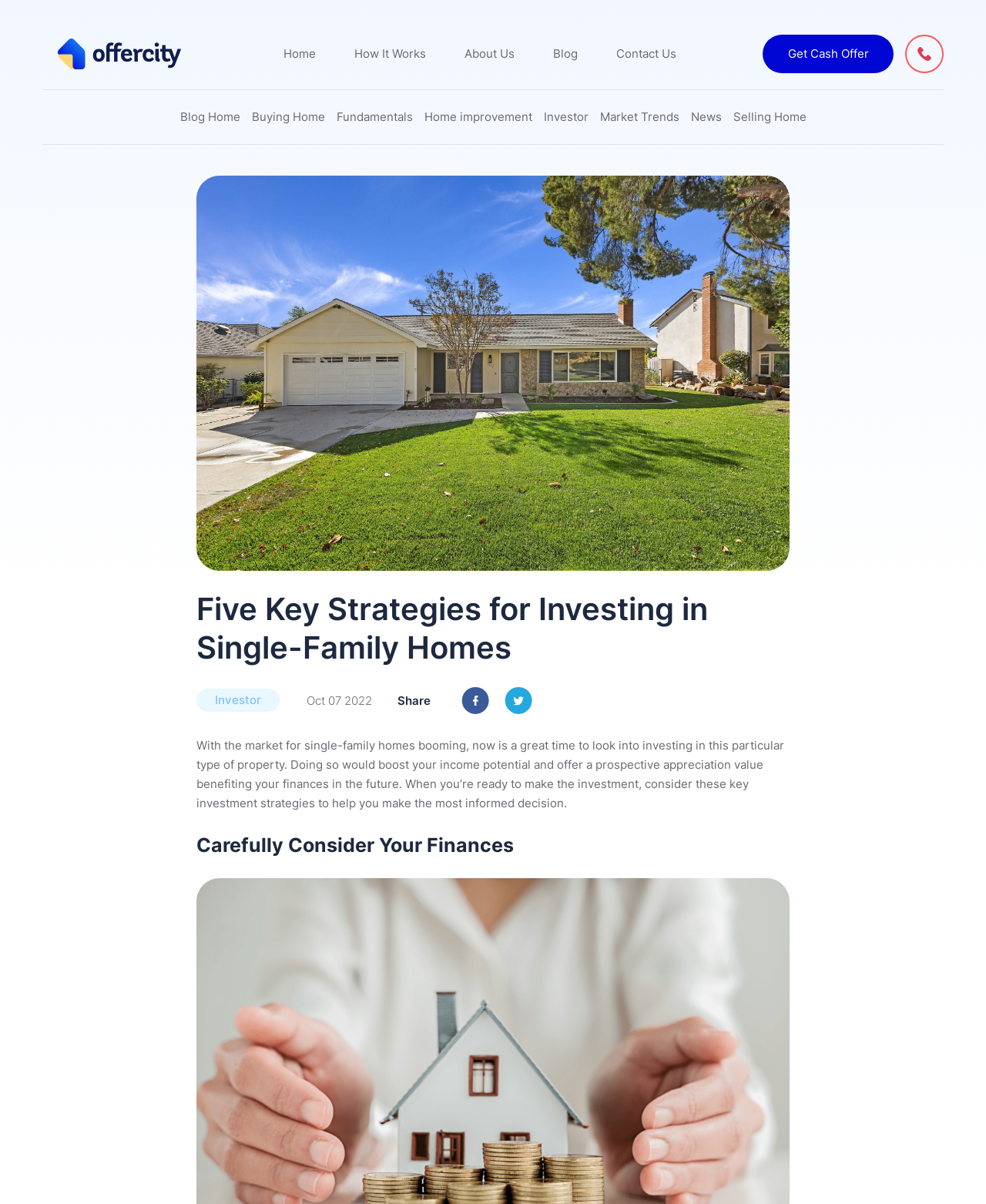What is the purpose of the key investment strategies mentioned on this webpage?
Based on the image, answer the question in a detailed manner.

The webpage states that considering these key investment strategies will help you 'make the most informed decision' when investing in single-family homes, implying that the purpose of these strategies is to enable informed decision-making.